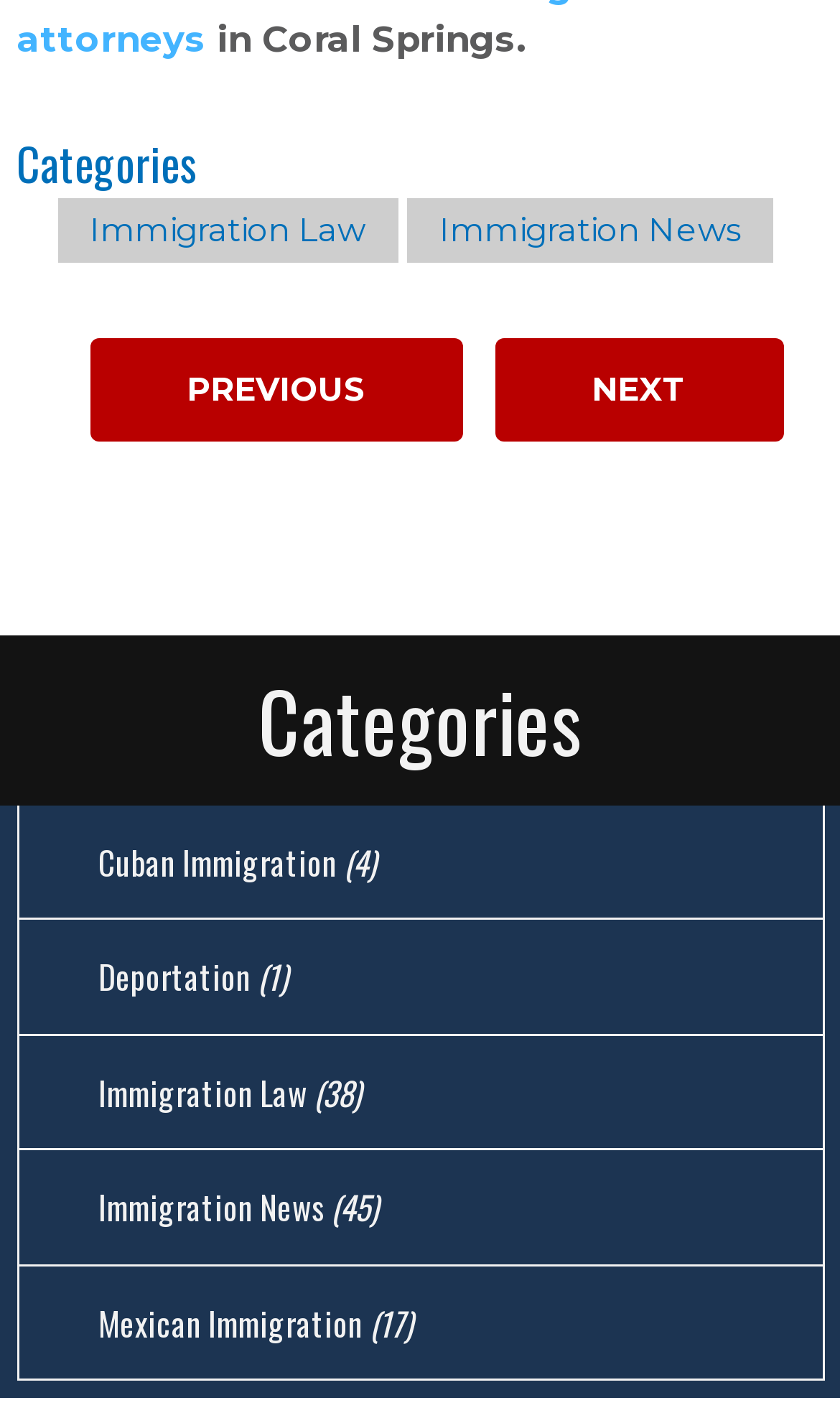Please locate the bounding box coordinates for the element that should be clicked to achieve the following instruction: "click Deportation". Ensure the coordinates are given as four float numbers between 0 and 1, i.e., [left, top, right, bottom].

[0.022, 0.649, 0.978, 0.728]